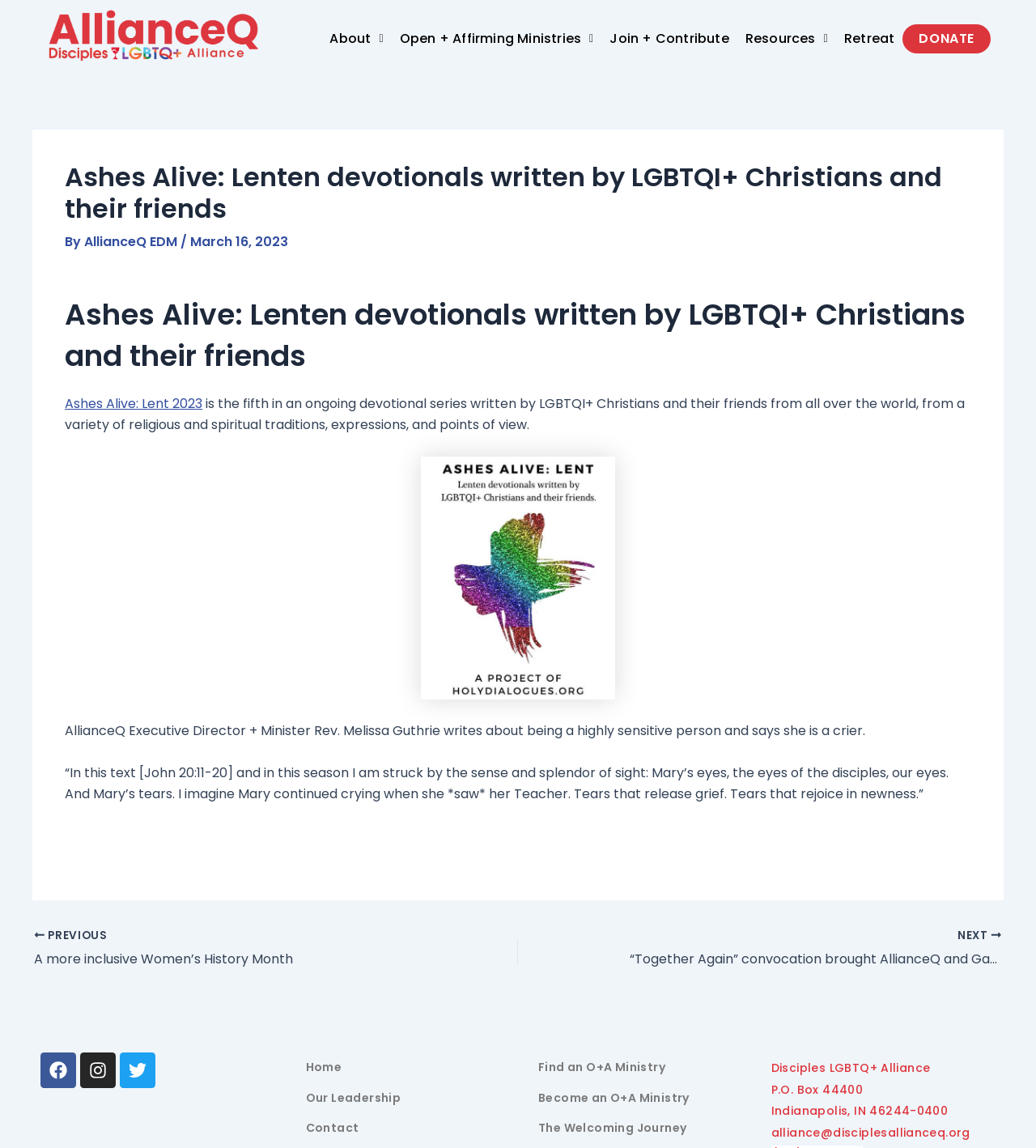Determine the bounding box coordinates of the clickable element necessary to fulfill the instruction: "visit client care page". Provide the coordinates as four float numbers within the 0 to 1 range, i.e., [left, top, right, bottom].

None